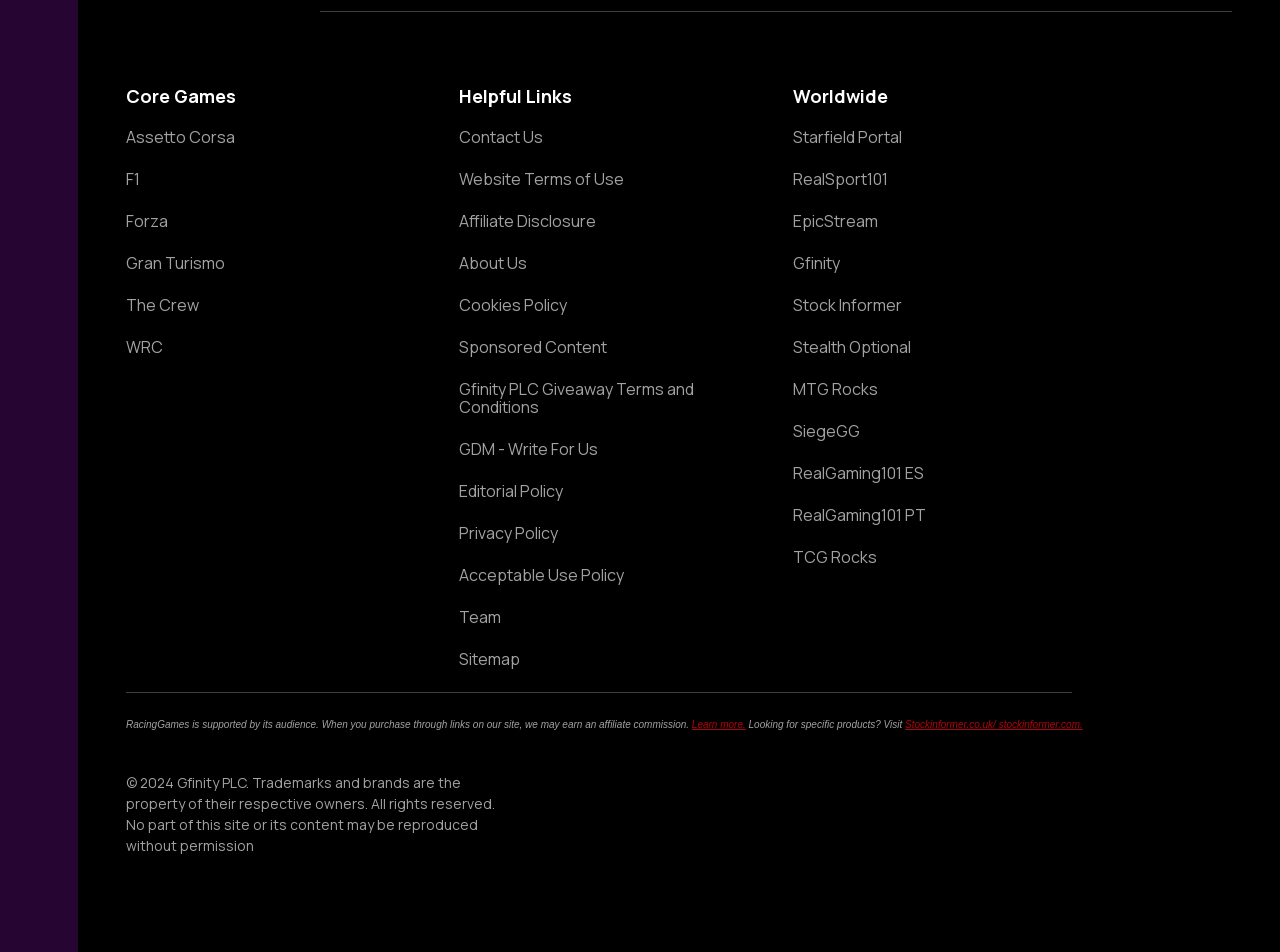Find the bounding box coordinates of the element's region that should be clicked in order to follow the given instruction: "Click on Assetto Corsa". The coordinates should consist of four float numbers between 0 and 1, i.e., [left, top, right, bottom].

[0.098, 0.134, 0.321, 0.153]